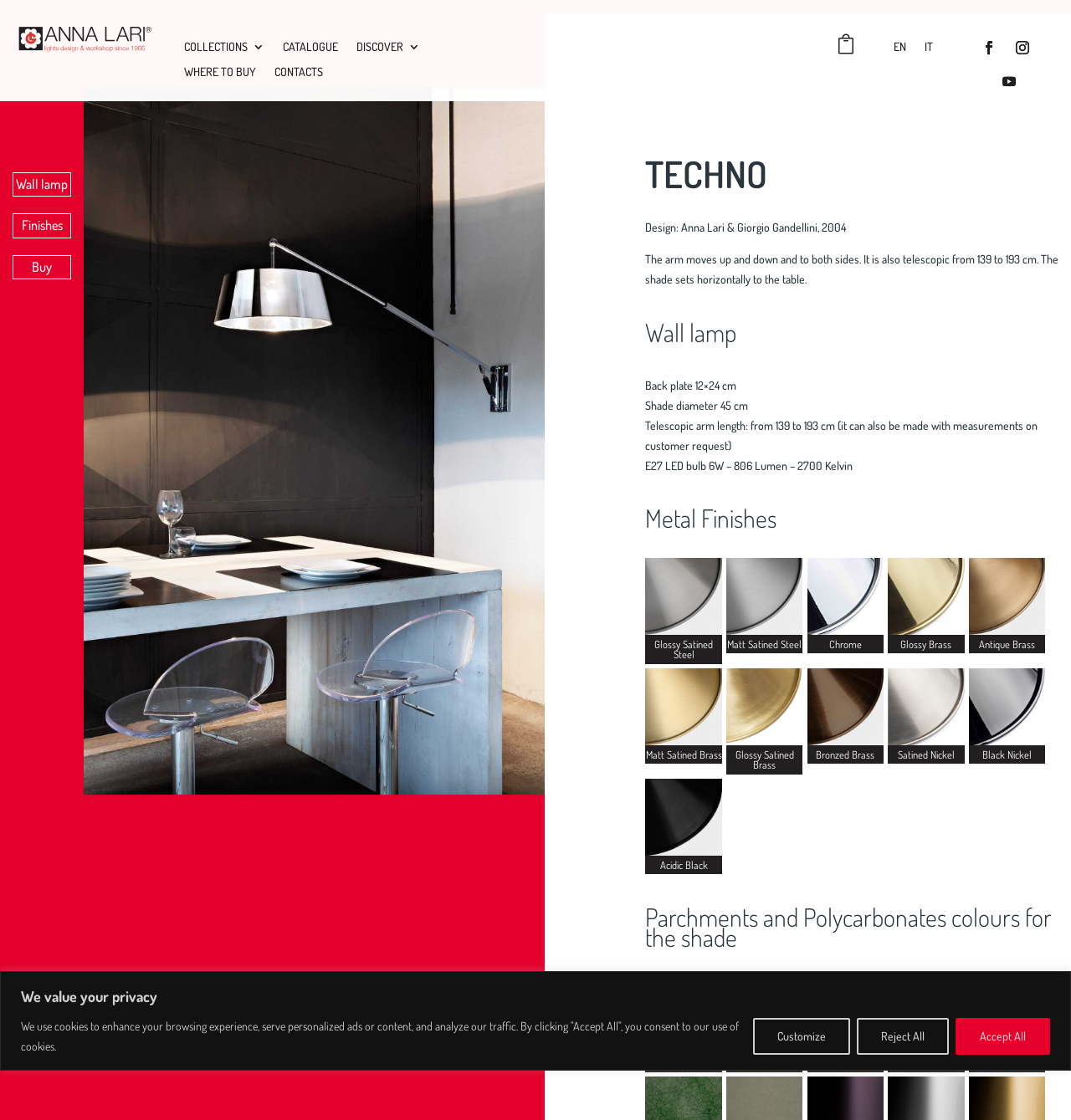From the image, can you give a detailed response to the question below:
What are the finishes available for the lamp?

The finishes available for the lamp are obtained from the StaticText element 'Metal Finishes' which is a description on the webpage. Additionally, there are several links below this text that provide more information about the different finishes available.